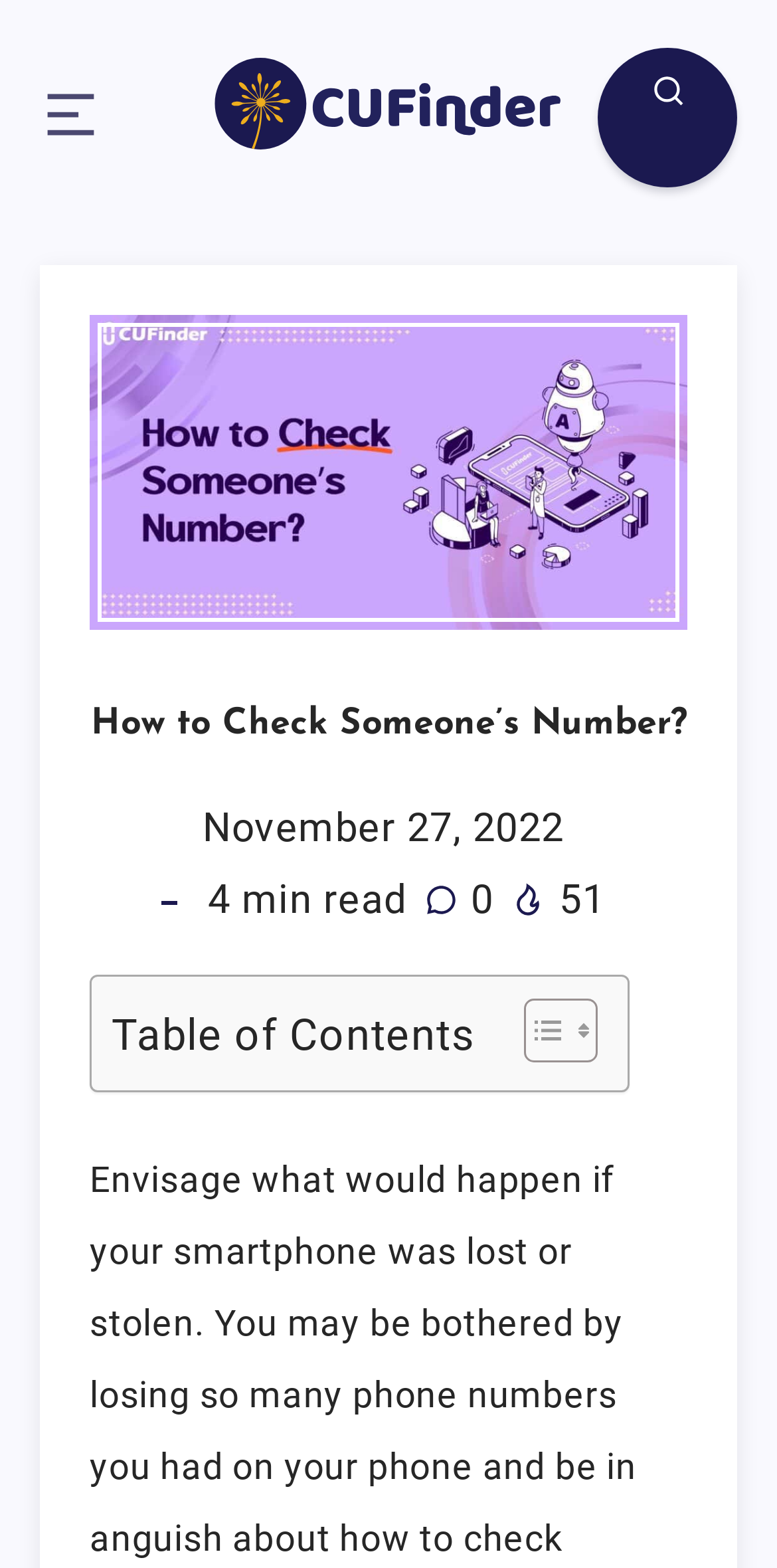Based on the description "alt="Storables"", find the bounding box of the specified UI element.

None